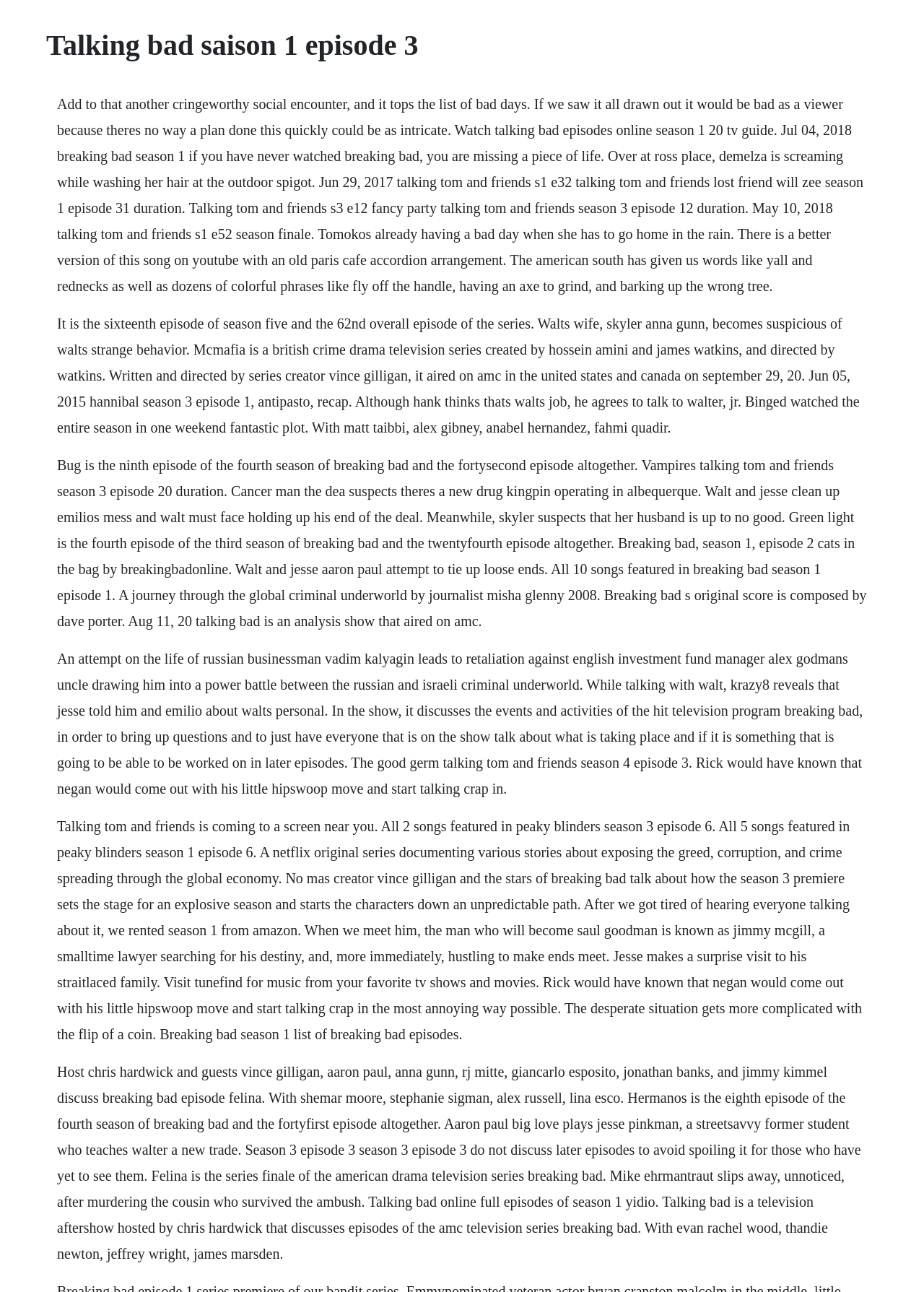Please look at the image and answer the question with a detailed explanation: What is the name of the character played by Aaron Paul?

The webpage mentions 'Aaron Paul big love plays Jesse Pinkman', indicating that Aaron Paul plays the character Jesse Pinkman in the TV series Breaking Bad.